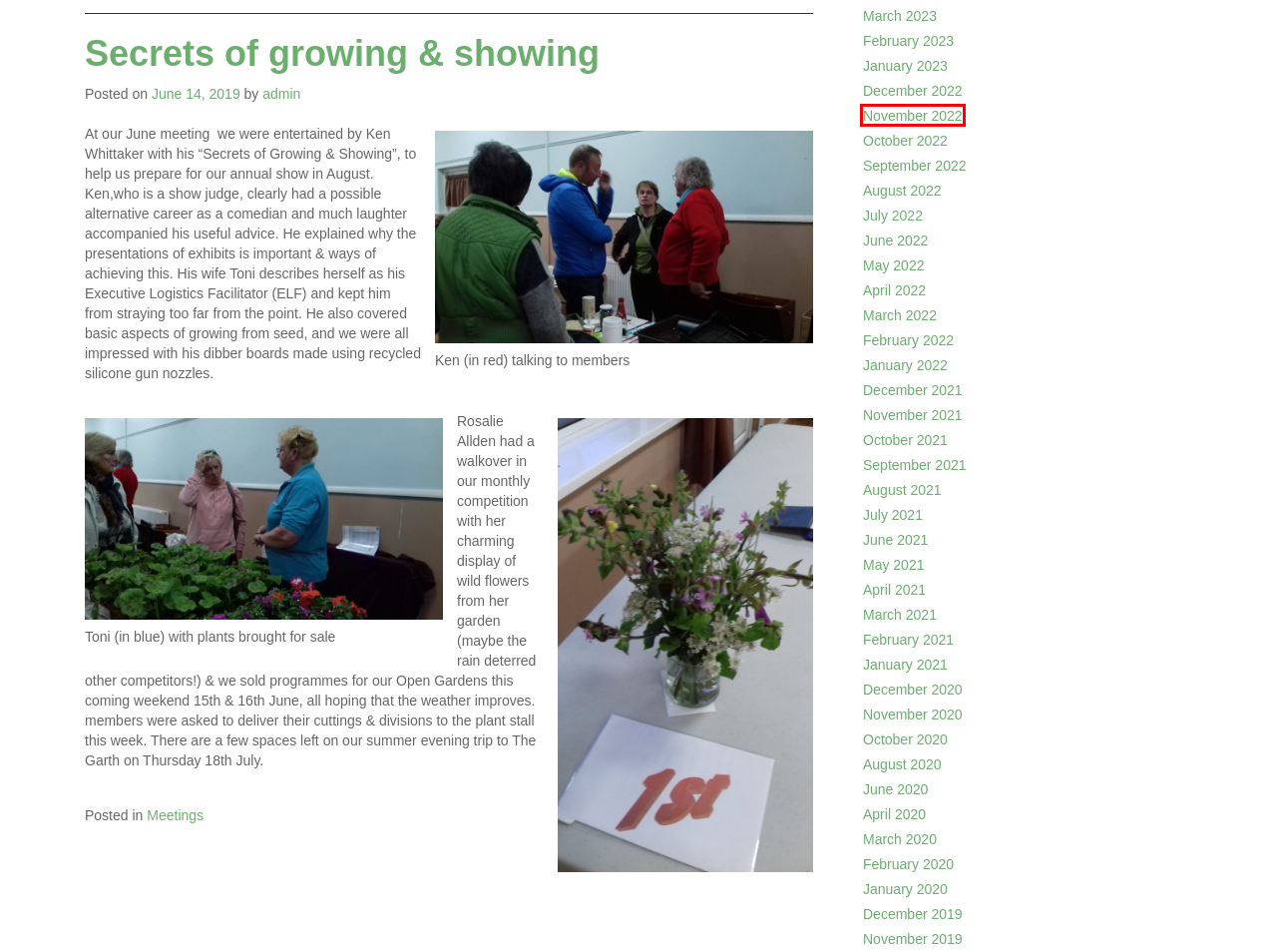You are looking at a screenshot of a webpage with a red bounding box around an element. Determine the best matching webpage description for the new webpage resulting from clicking the element in the red bounding box. Here are the descriptions:
A. May 2022 – Cannock Wood & Gentleshaw Gardening Club
B. January 2022 – Cannock Wood & Gentleshaw Gardening Club
C. January 2023 – Cannock Wood & Gentleshaw Gardening Club
D. February 2021 – Cannock Wood & Gentleshaw Gardening Club
E. May 2021 – Cannock Wood & Gentleshaw Gardening Club
F. November 2021 – Cannock Wood & Gentleshaw Gardening Club
G. February 2022 – Cannock Wood & Gentleshaw Gardening Club
H. November 2022 – Cannock Wood & Gentleshaw Gardening Club

H